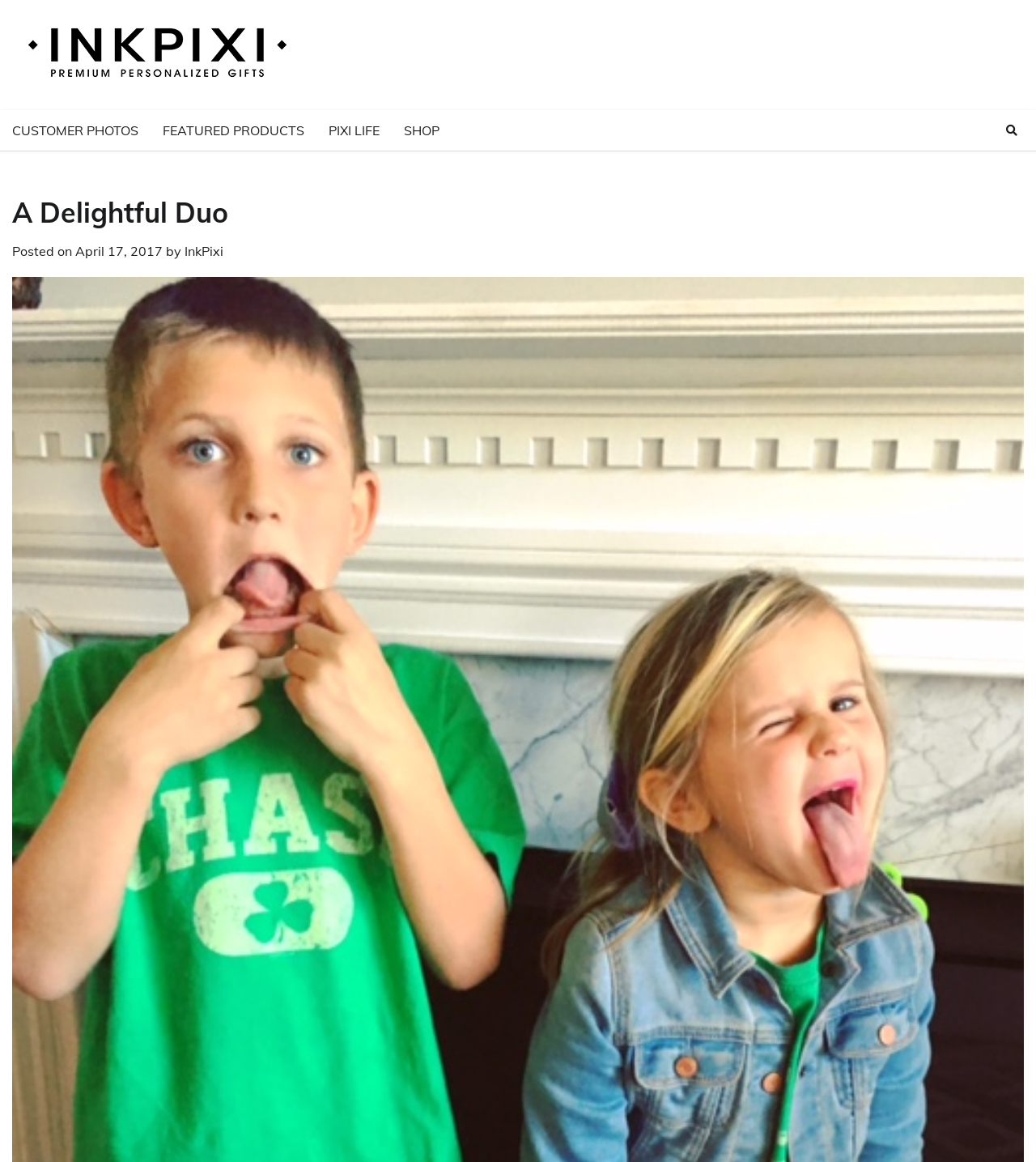What is the date of the post?
Please respond to the question thoroughly and include all relevant details.

I found the date of the post by looking at the link with the text 'April 17, 2017' which has a bounding box of [0.073, 0.209, 0.157, 0.223]. This link is located below the header and is preceded by the text 'Posted on'.